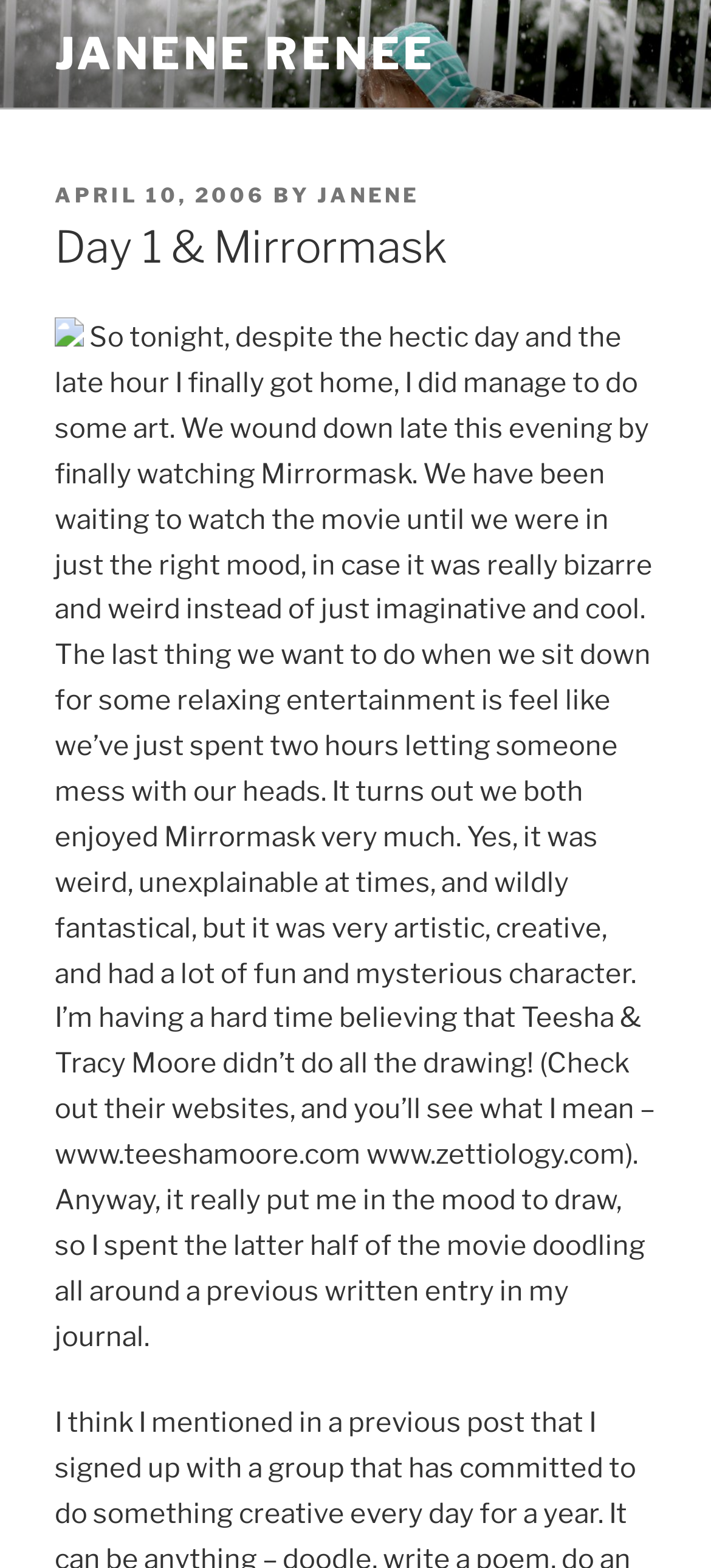What is the date of the post?
Give a thorough and detailed response to the question.

I found the date of the post by looking at the link element with the text 'APRIL 10, 2006' which is located below the 'POSTED ON' static text.